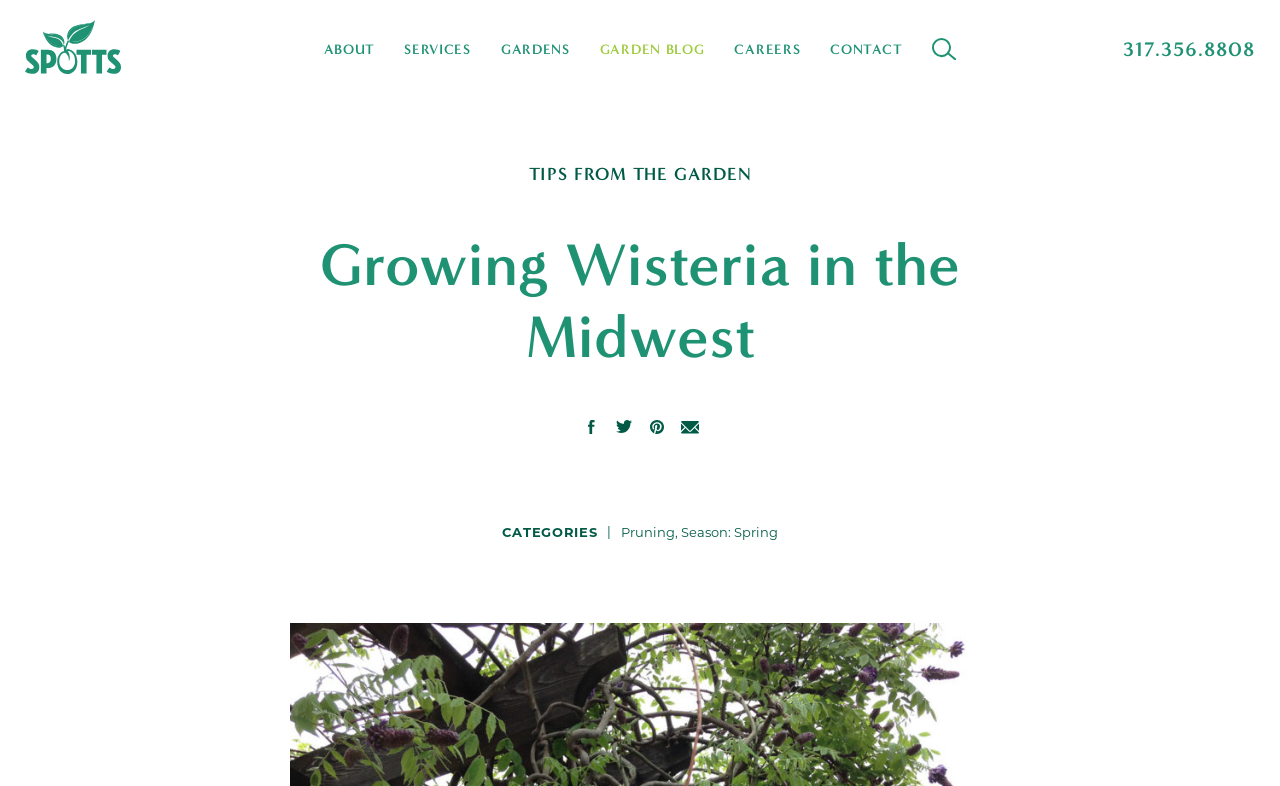Respond to the question below with a single word or phrase: How many social media links are present?

4